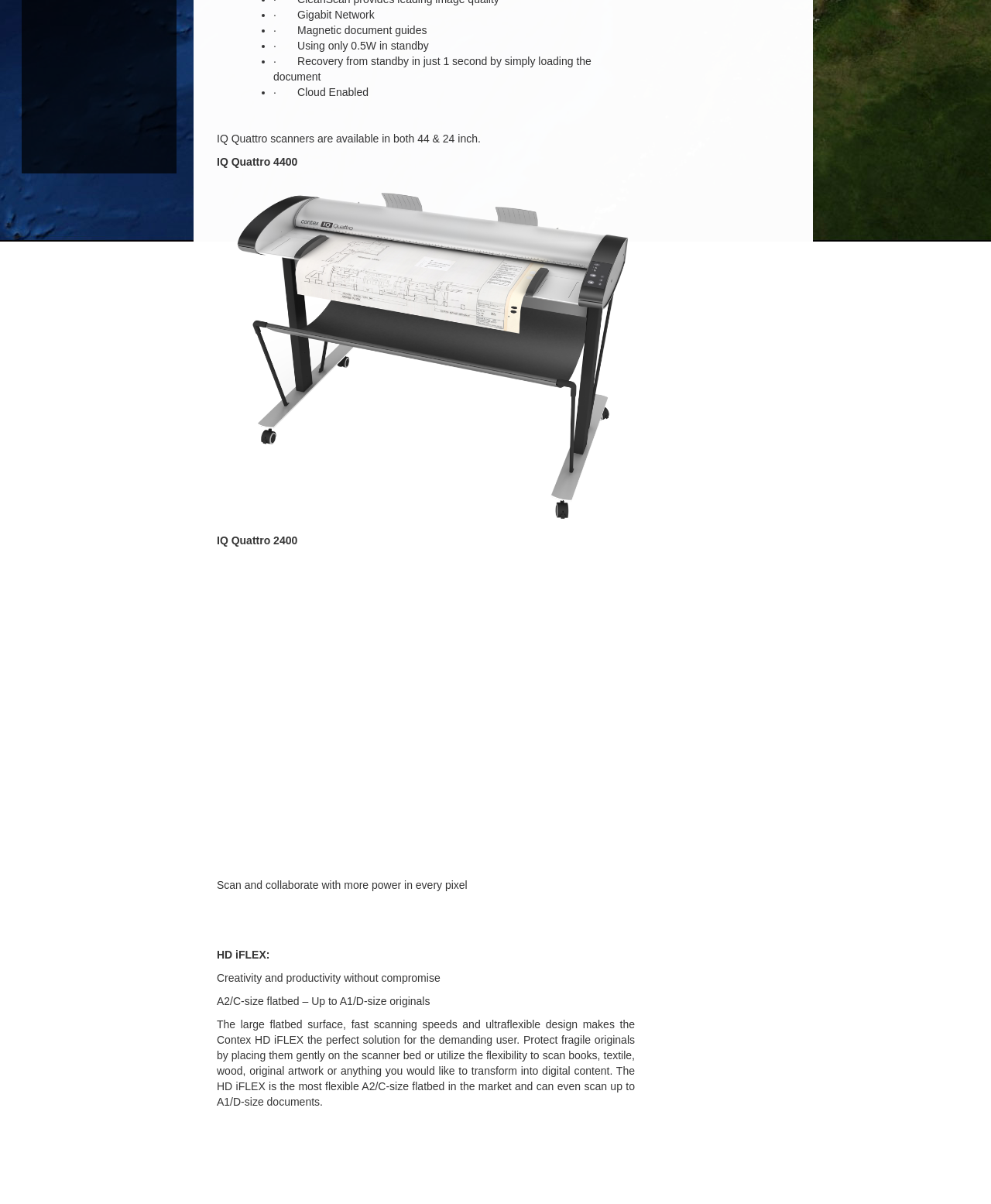What is the size of the flatbed?
Answer with a single word or short phrase according to what you see in the image.

A2/C-size